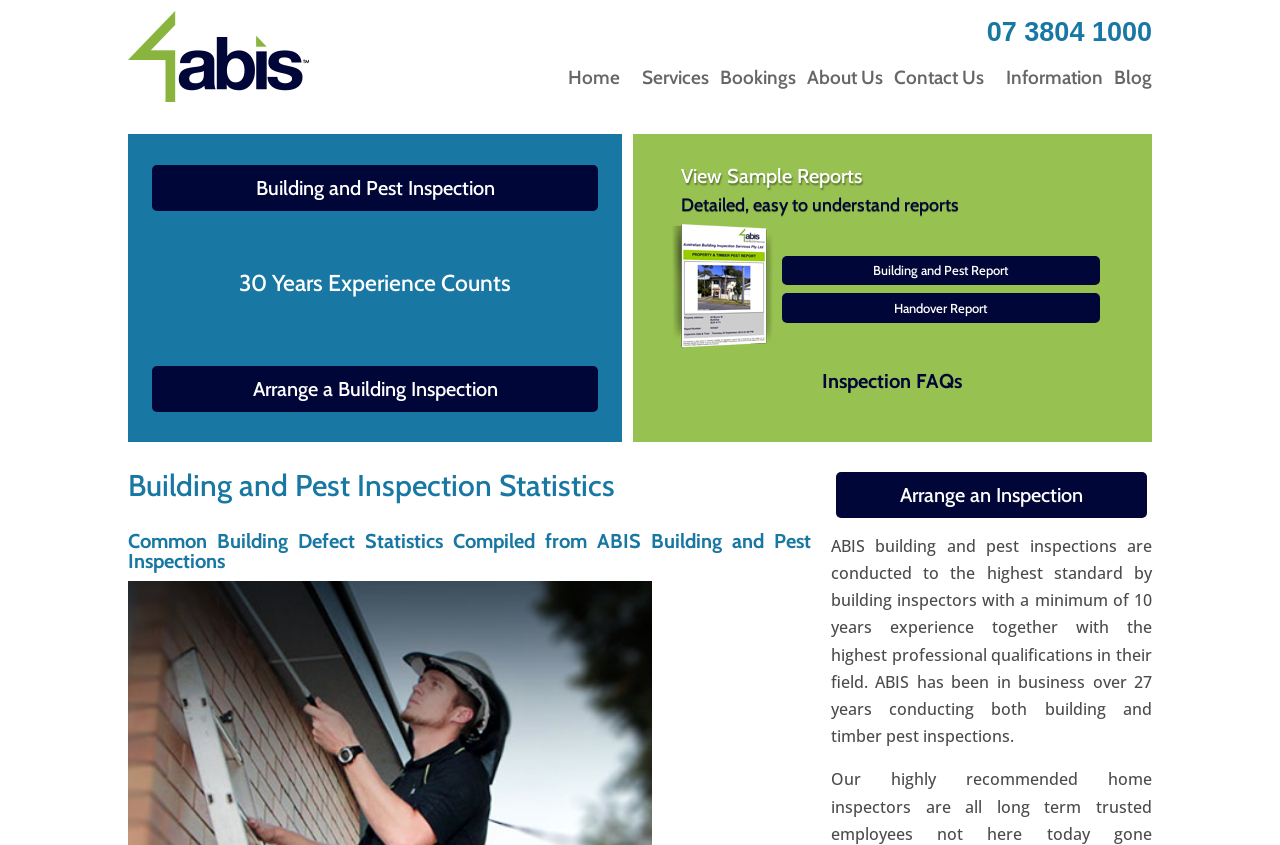Determine the bounding box coordinates for the element that should be clicked to follow this instruction: "Check the 'Building and Pest Report'". The coordinates should be given as four float numbers between 0 and 1, in the format [left, top, right, bottom].

[0.525, 0.265, 0.604, 0.411]